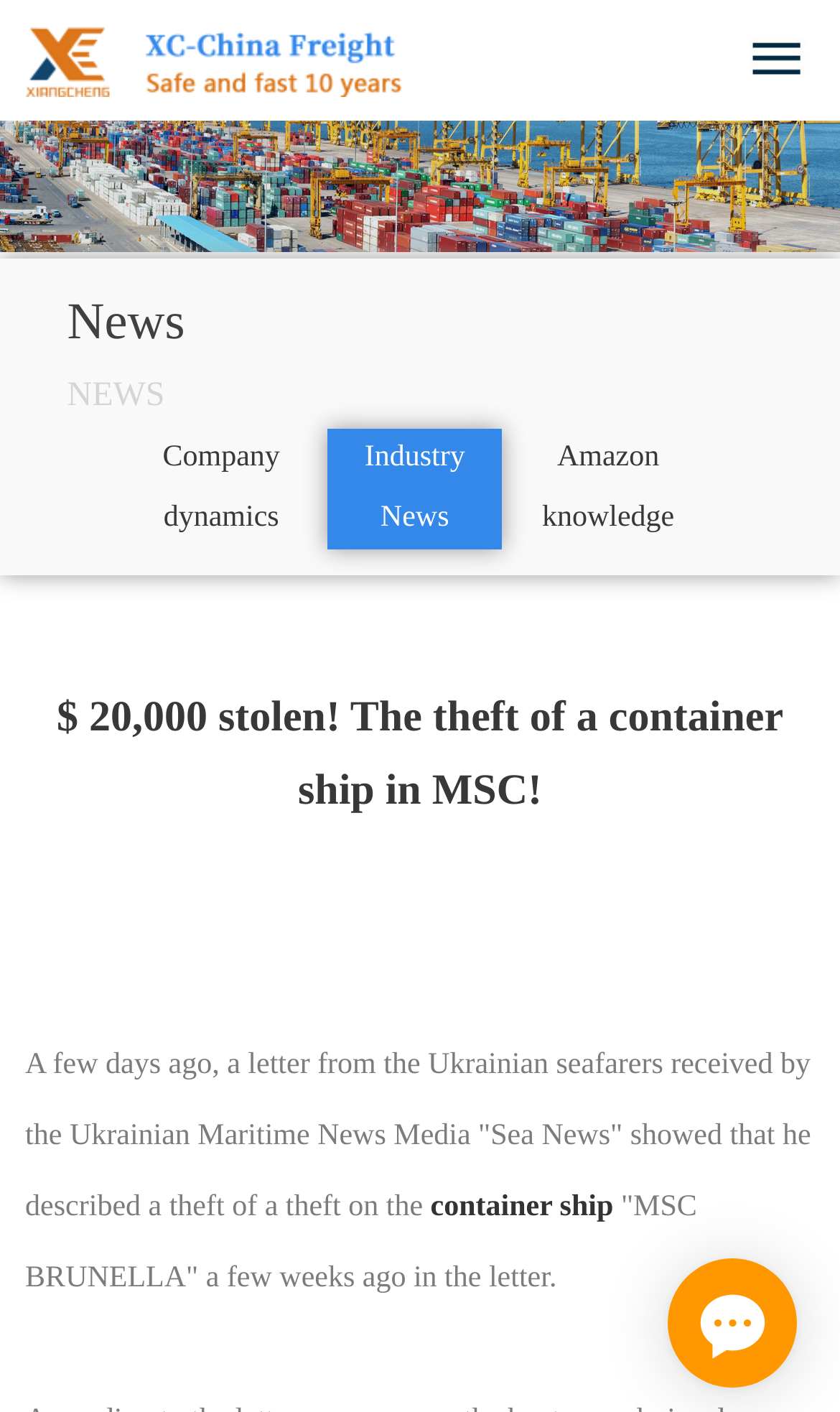Provide the bounding box coordinates of the HTML element described by the text: "Amazon knowledge". The coordinates should be in the format [left, top, right, bottom] with values between 0 and 1.

[0.619, 0.304, 0.829, 0.389]